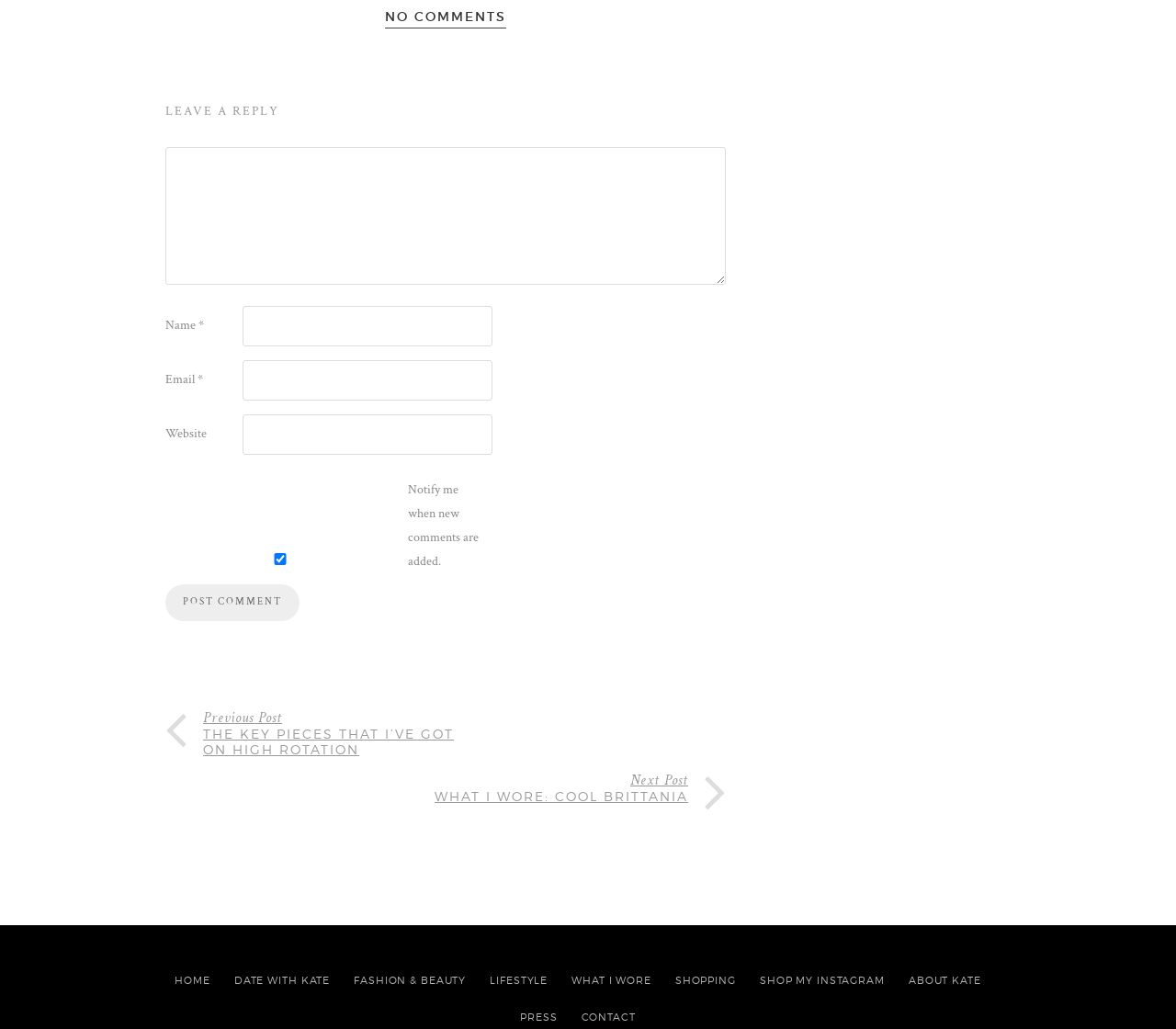Determine the bounding box coordinates of the clickable element necessary to fulfill the instruction: "Go to previous post". Provide the coordinates as four float numbers within the 0 to 1 range, i.e., [left, top, right, bottom].

[0.141, 0.689, 0.395, 0.736]